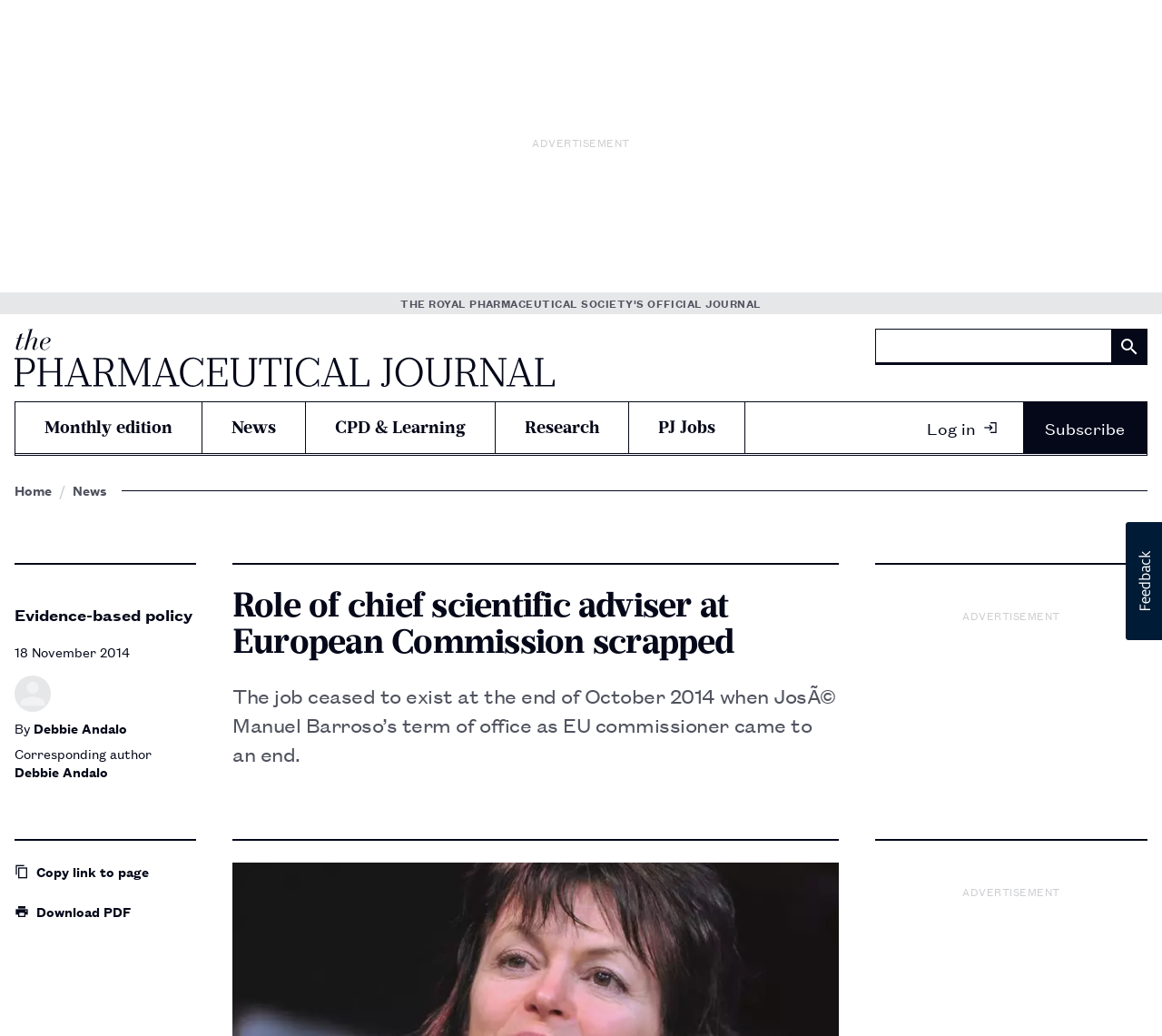What is the name of the journal?
Please give a well-detailed answer to the question.

Based on the PJ logo image and the links 'Monthly edition', 'News', 'CPD & Learning', 'Research', and 'PJ Jobs', it can be inferred that the webpage is related to a journal. The logo image is likely the logo of the journal, and the links suggest different sections of the journal. Therefore, the name of the journal is The Pharmaceutical Journal.